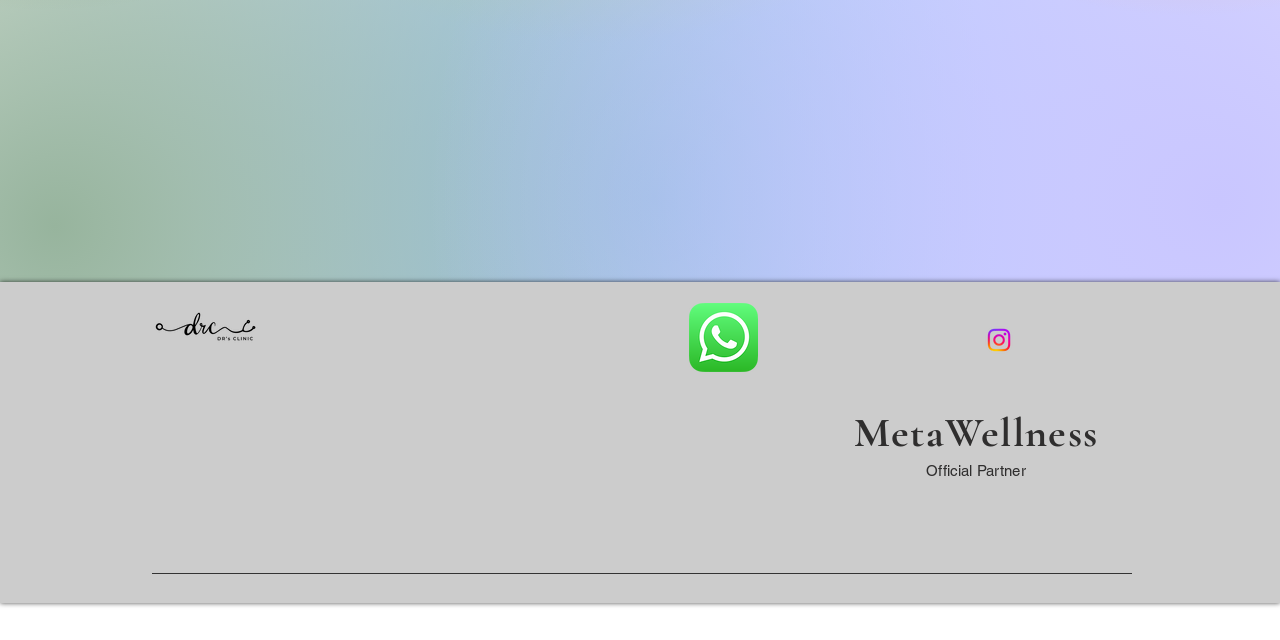Extract the bounding box coordinates of the UI element described: "aria-label="Instagram"". Provide the coordinates in the format [left, top, right, bottom] with values ranging from 0 to 1.

[0.769, 0.508, 0.792, 0.555]